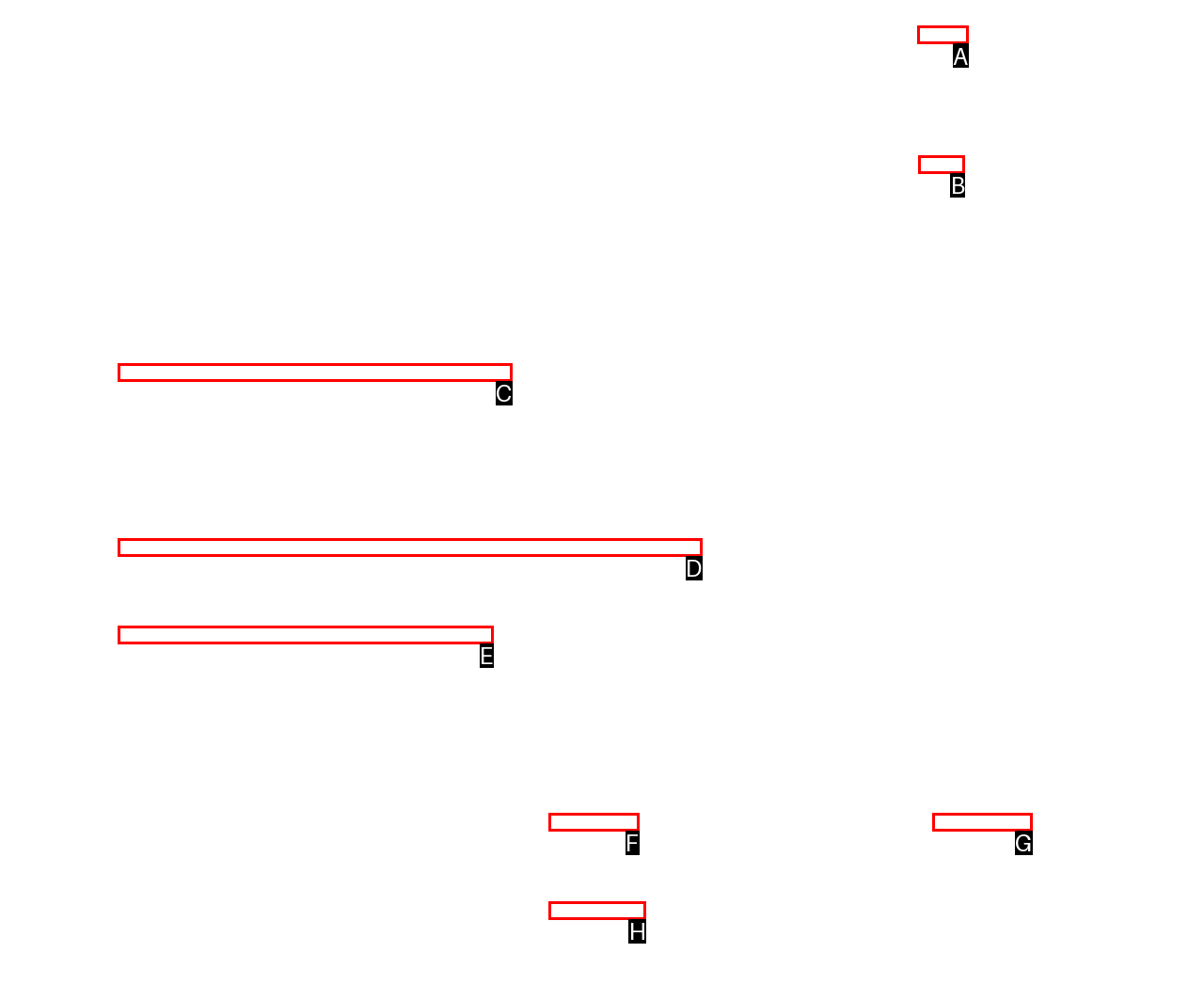Identify the correct UI element to click for the following task: Click on CIS-SAM link Choose the option's letter based on the given choices.

A